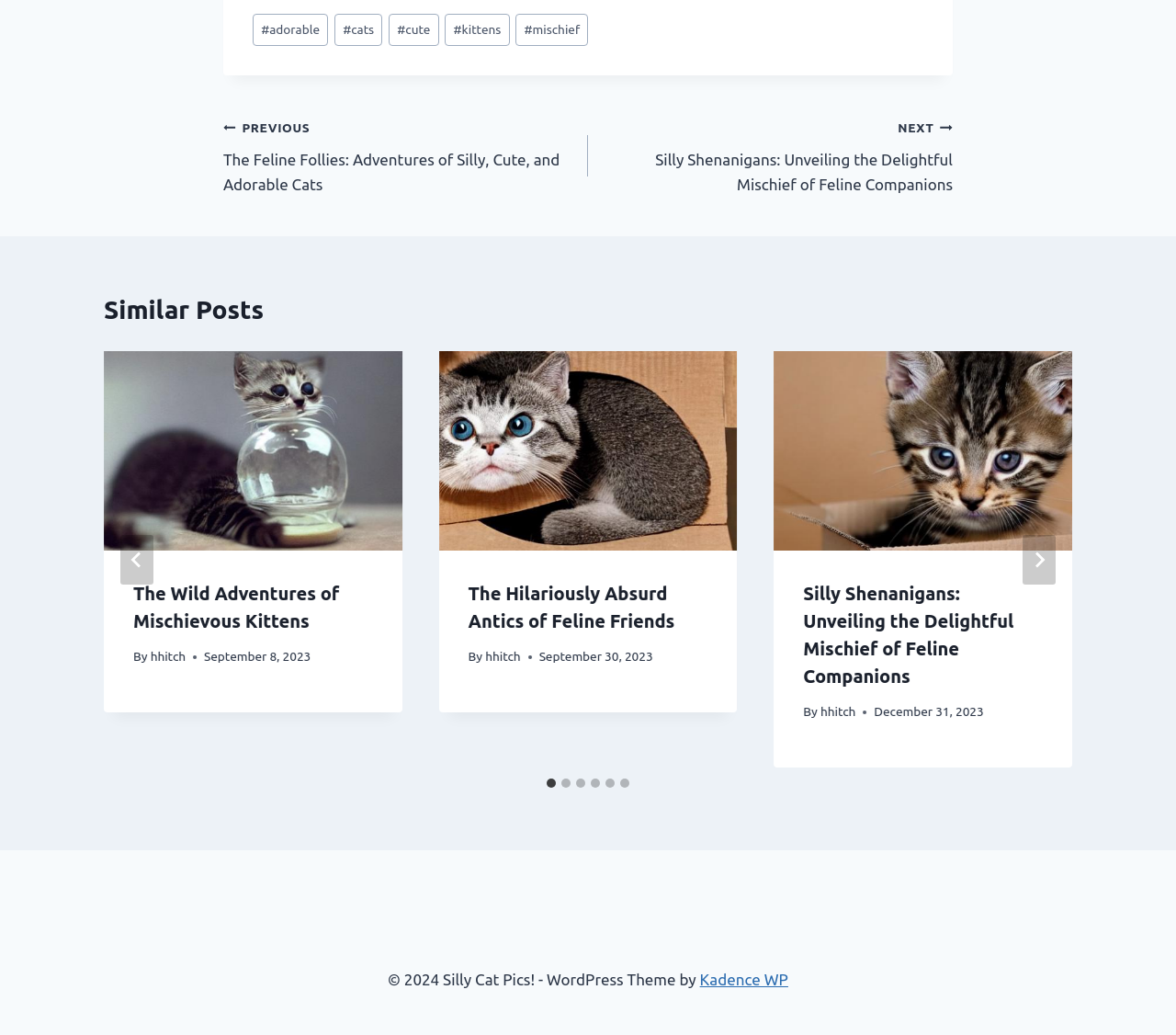Find the bounding box coordinates for the area that must be clicked to perform this action: "Go to the 'Posts' navigation".

[0.19, 0.11, 0.81, 0.19]